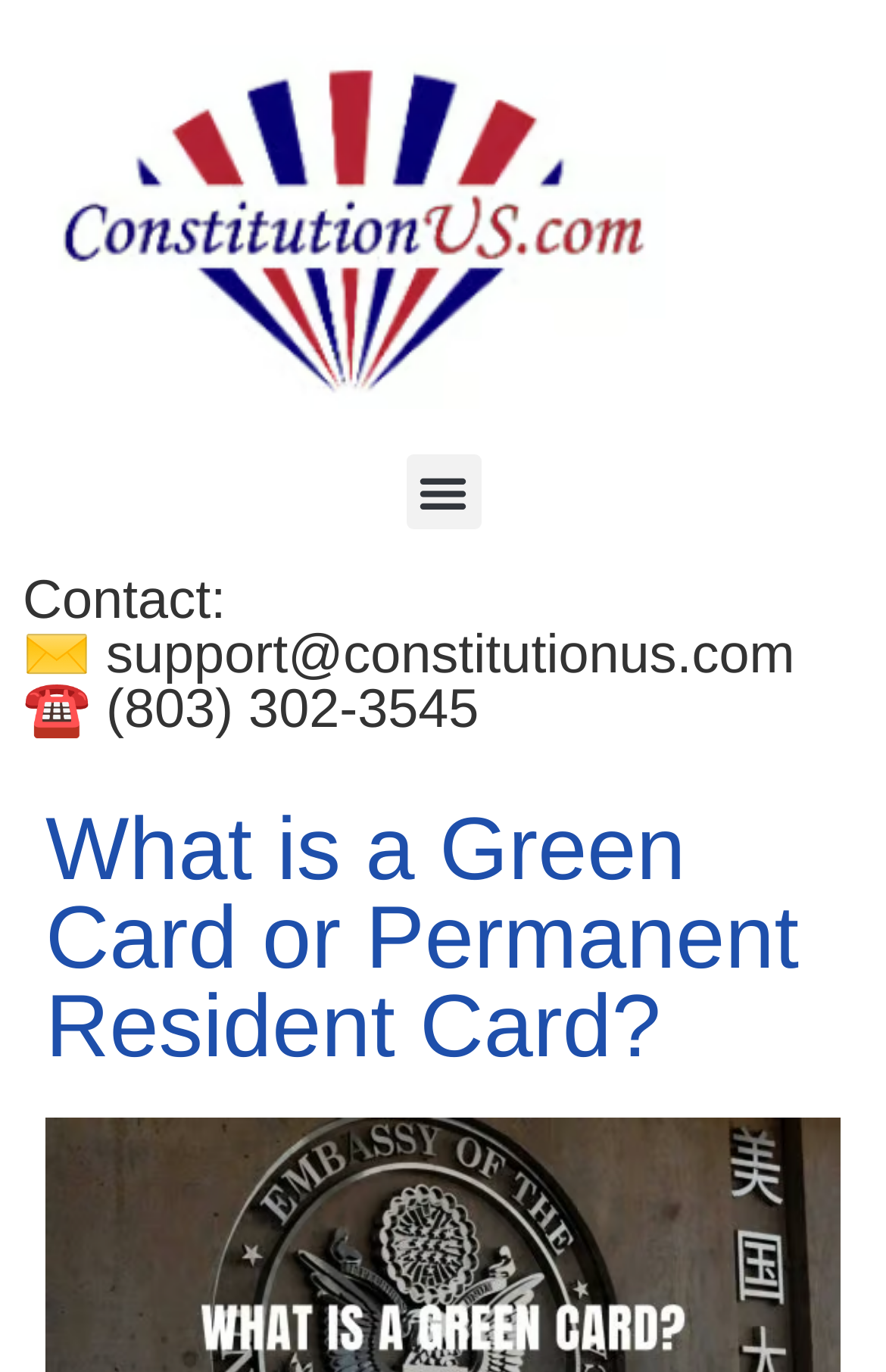Determine the bounding box coordinates of the UI element described by: "Menu".

[0.458, 0.331, 0.542, 0.386]